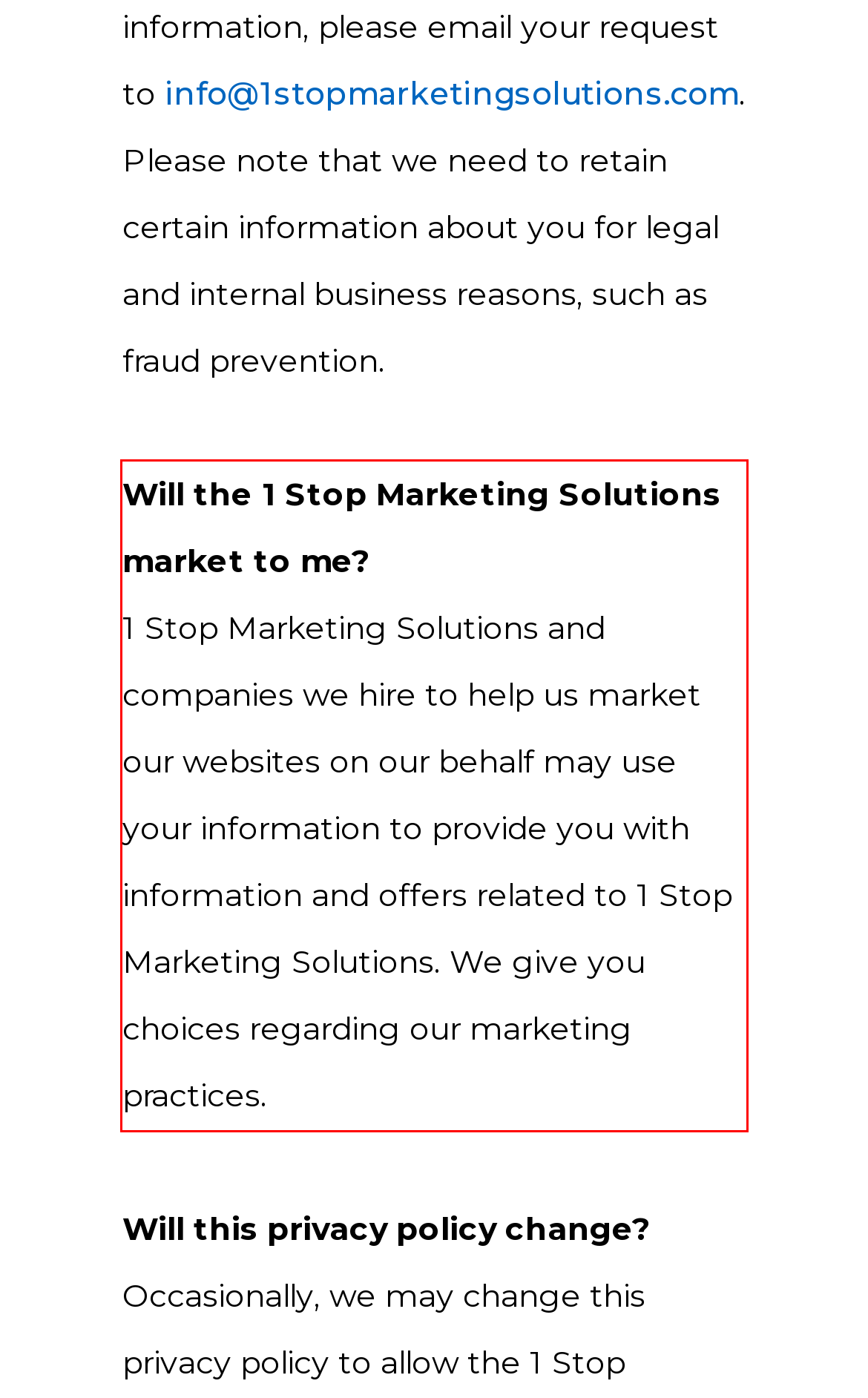Using OCR, extract the text content found within the red bounding box in the given webpage screenshot.

Will the 1 Stop Marketing Solutions market to me? 1 Stop Marketing Solutions and companies we hire to help us market our websites on our behalf may use your information to provide you with information and offers related to 1 Stop Marketing Solutions. We give you choices regarding our marketing practices.